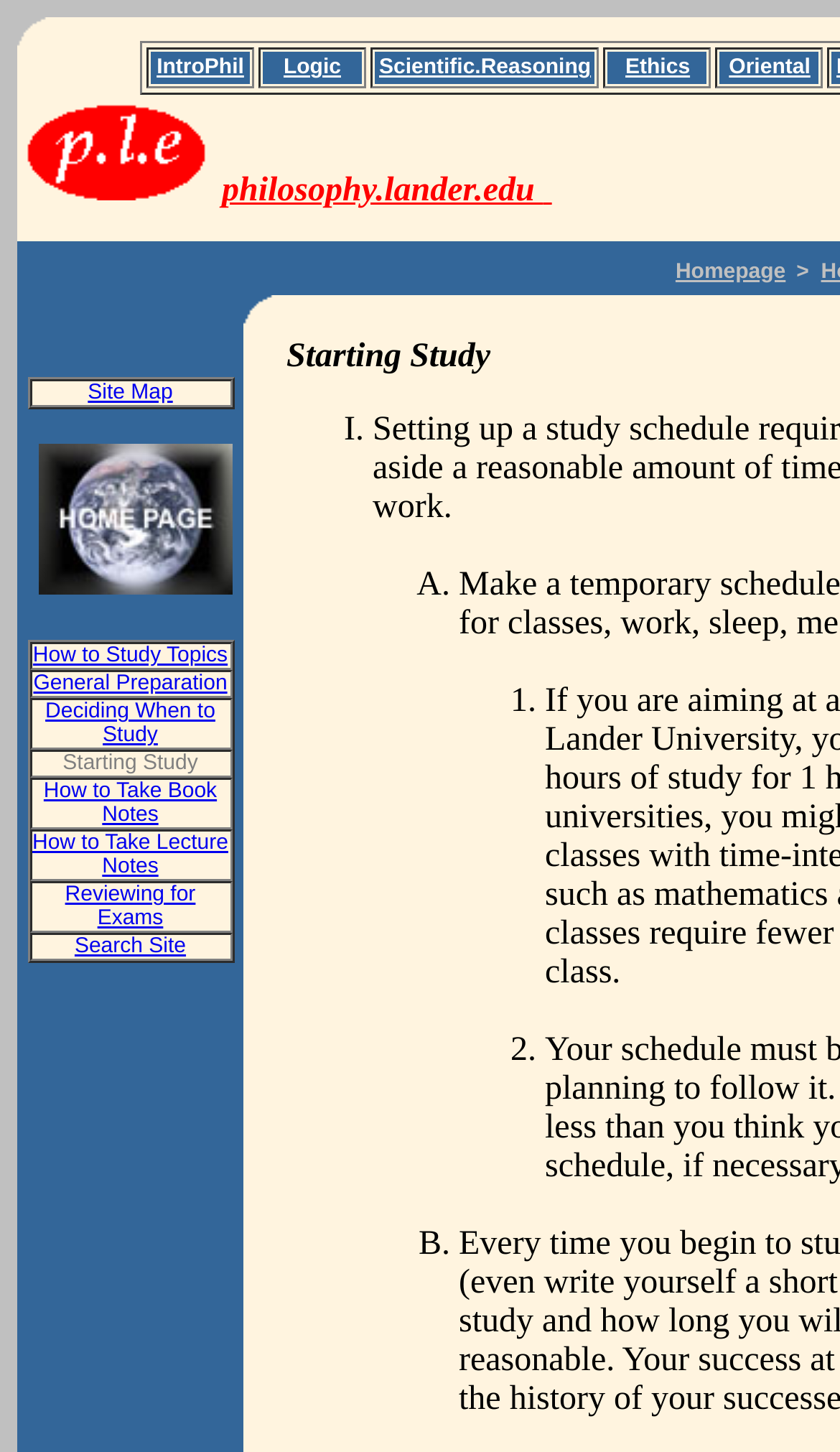From the element description Search Site, predict the bounding box coordinates of the UI element. The coordinates must be specified in the format (top-left x, top-left y, bottom-right x, bottom-right y) and should be within the 0 to 1 range.

[0.089, 0.636, 0.221, 0.662]